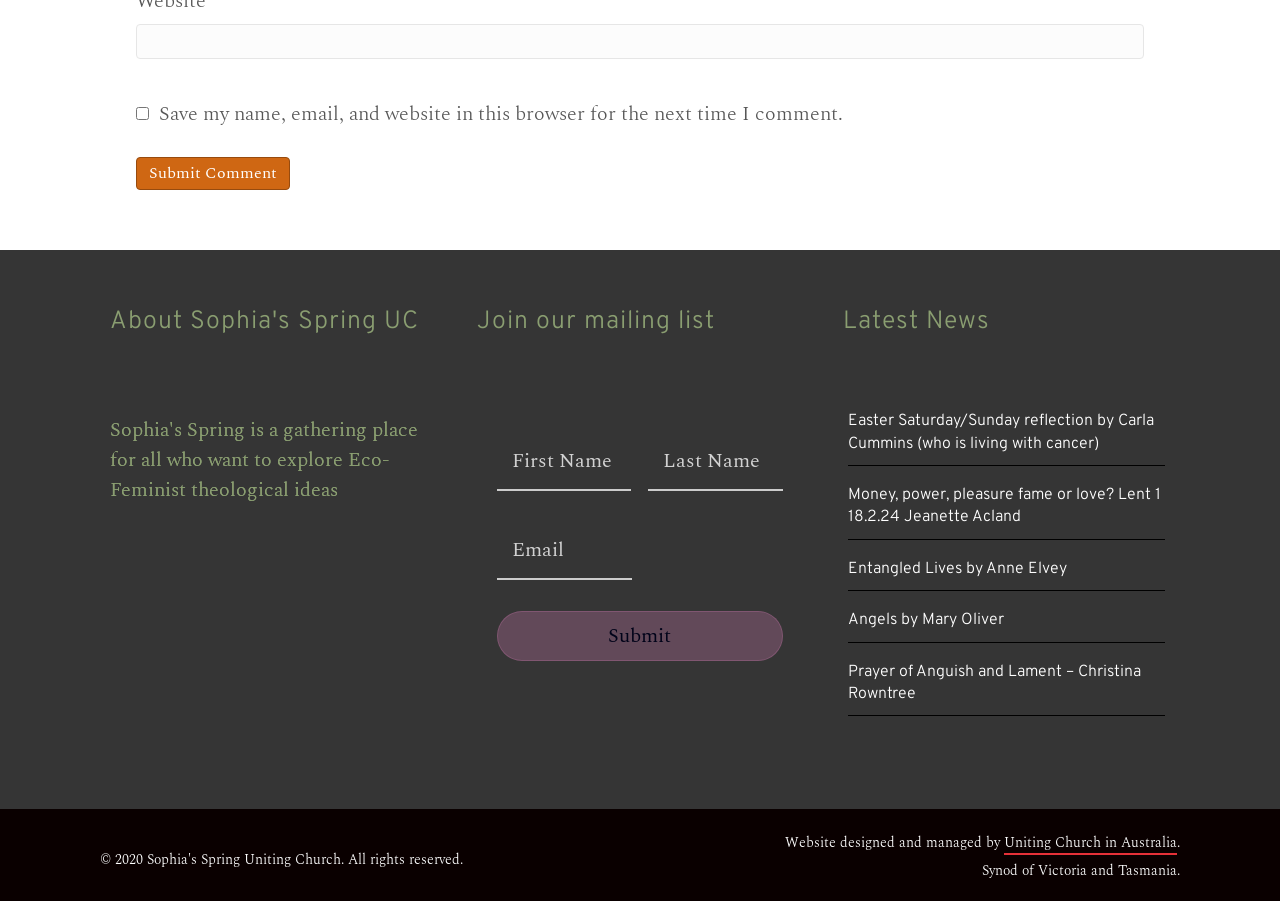Specify the bounding box coordinates of the area that needs to be clicked to achieve the following instruction: "Join the mailing list".

[0.372, 0.339, 0.628, 0.378]